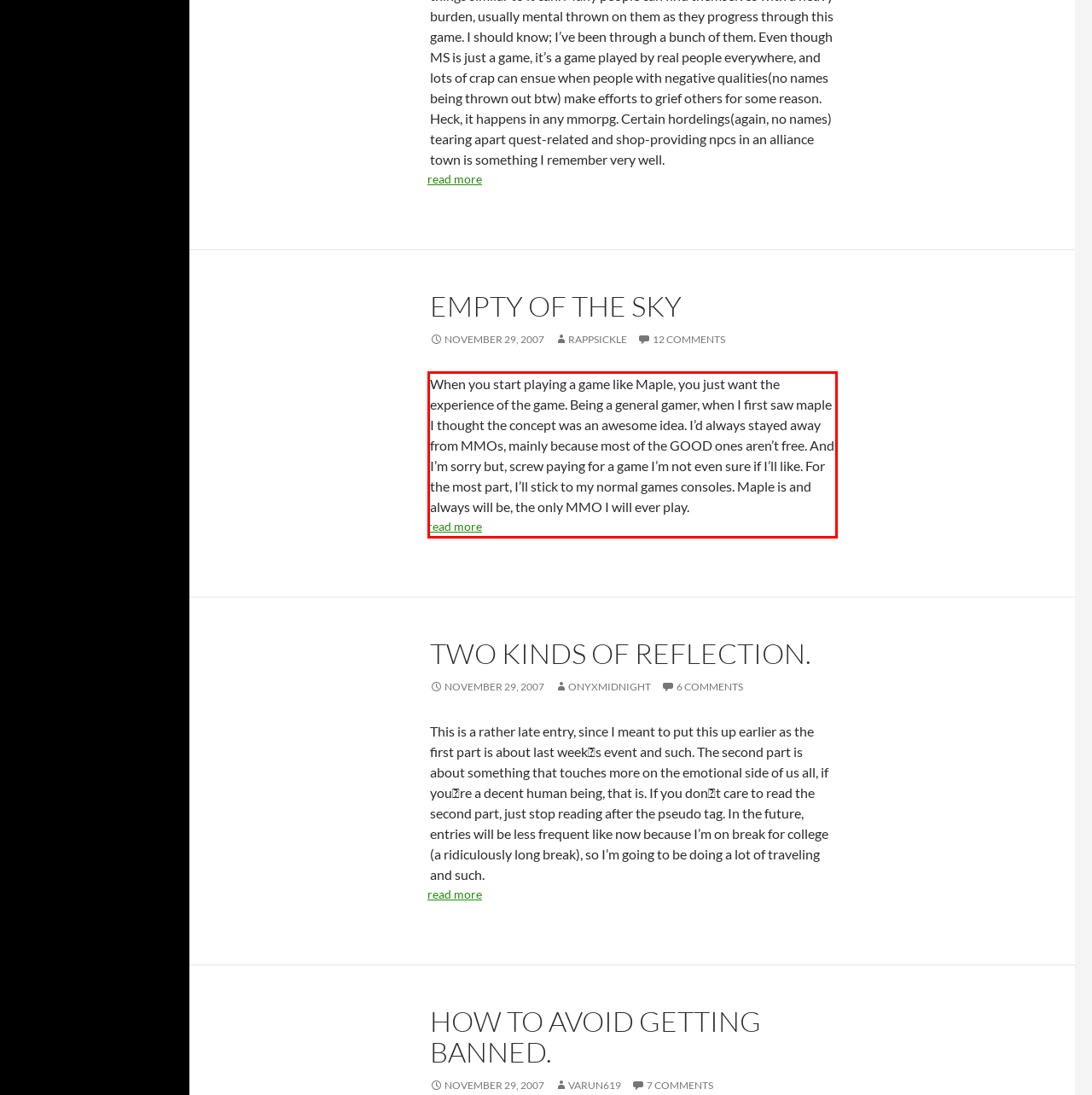Given a screenshot of a webpage containing a red bounding box, perform OCR on the text within this red bounding box and provide the text content.

When you start playing a game like Maple, you just want the experience of the game. Being a general gamer, when I first saw maple I thought the concept was an awesome idea. I’d always stayed away from MMOs, mainly because most of the GOOD ones aren’t free. And I’m sorry but, screw paying for a game I’m not even sure if I’ll like. For the most part, I’ll stick to my normal games consoles. Maple is and always will be, the only MMO I will ever play. read more